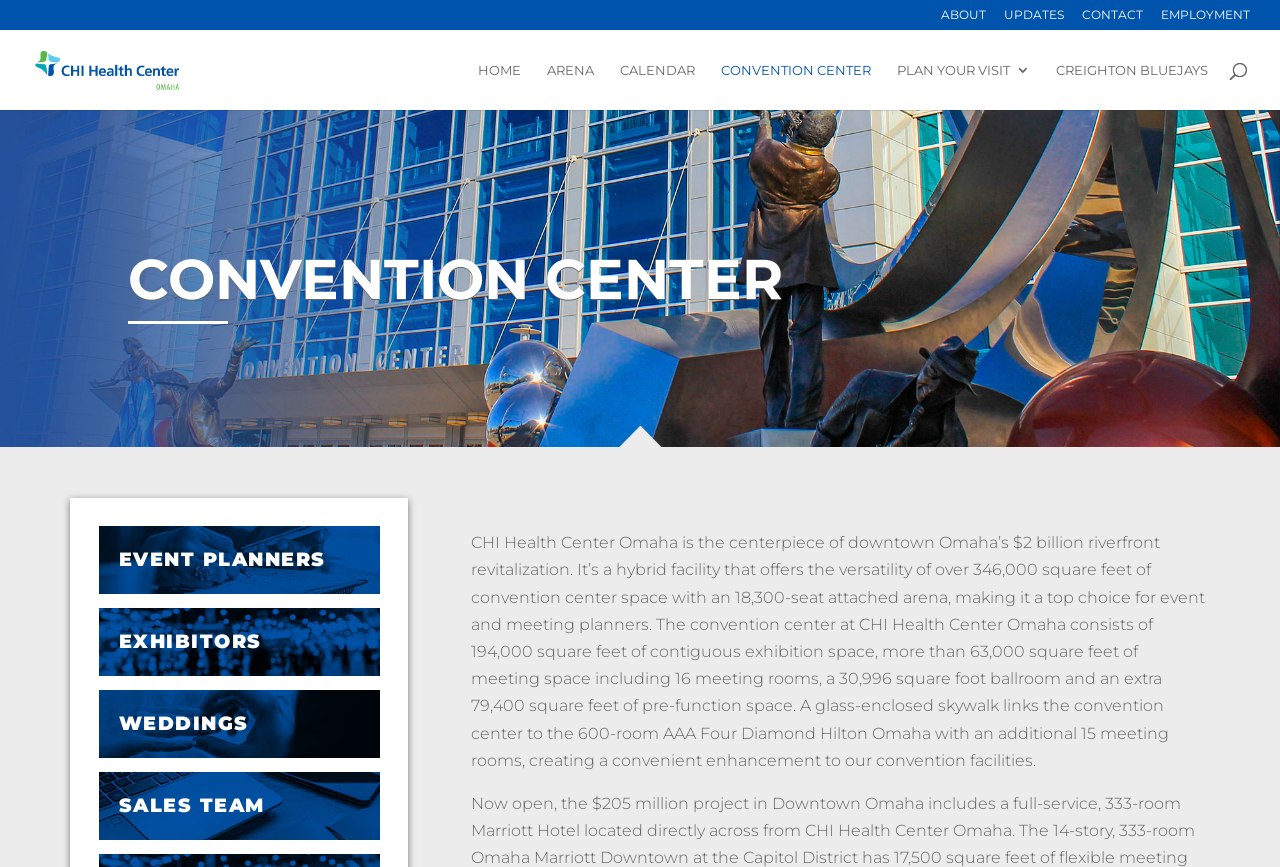Please identify the bounding box coordinates of the clickable area that will fulfill the following instruction: "Enter message". The coordinates should be in the format of four float numbers between 0 and 1, i.e., [left, top, right, bottom].

None